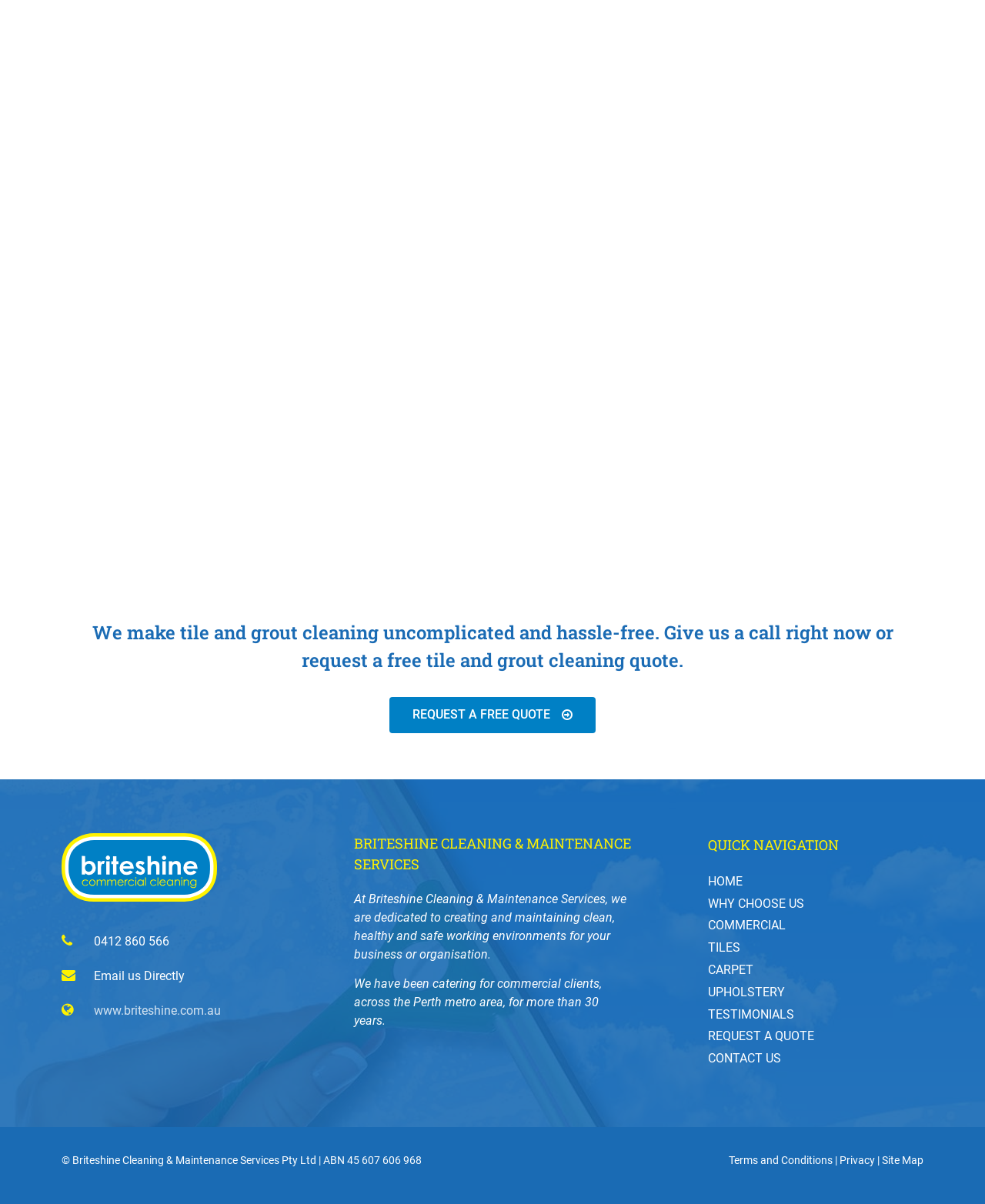Determine the bounding box coordinates for the region that must be clicked to execute the following instruction: "Learn about cycle security".

None